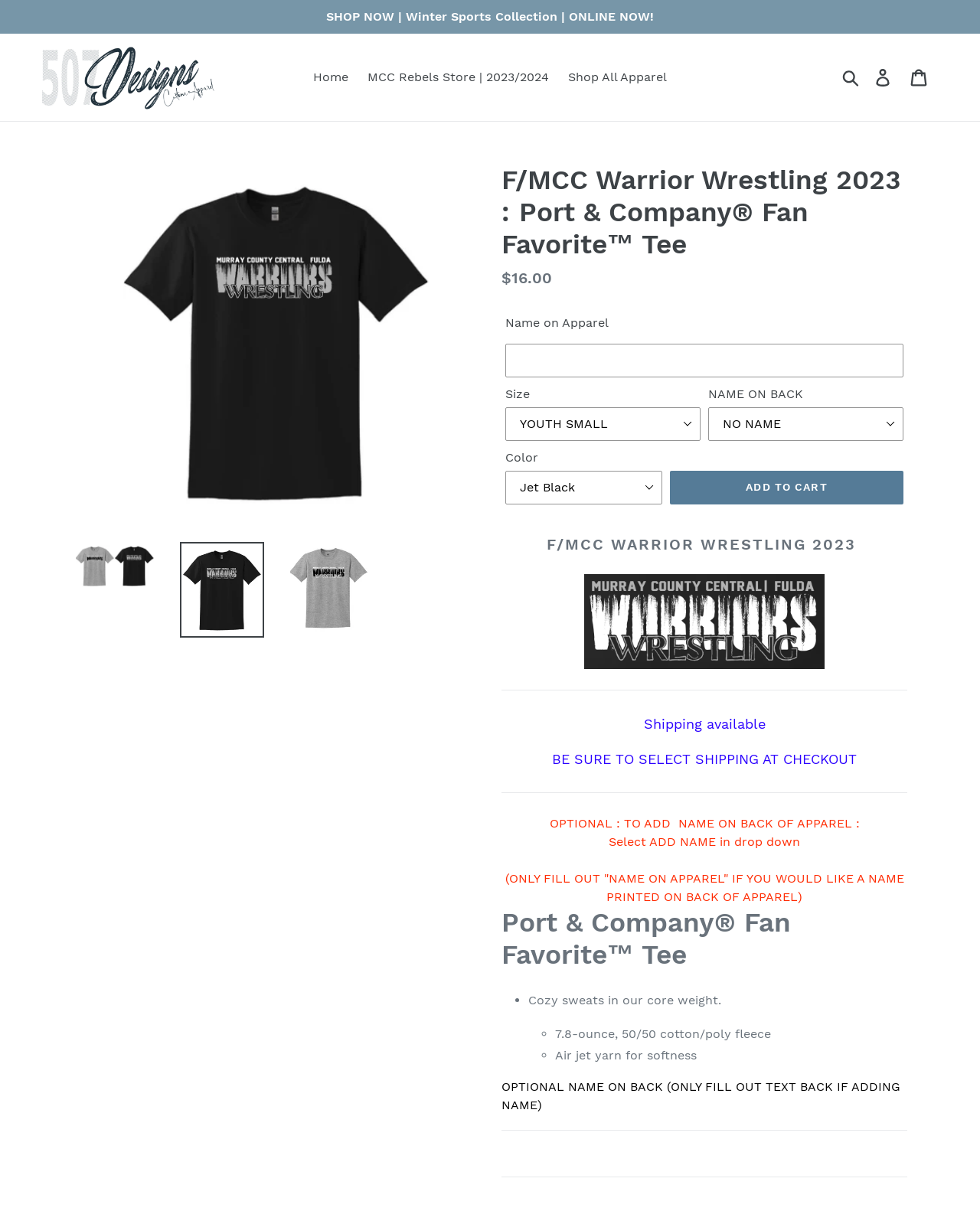Kindly respond to the following question with a single word or a brief phrase: 
What is the purpose of the 'NAME ON BACK' dropdown?

To add a name on the back of the apparel